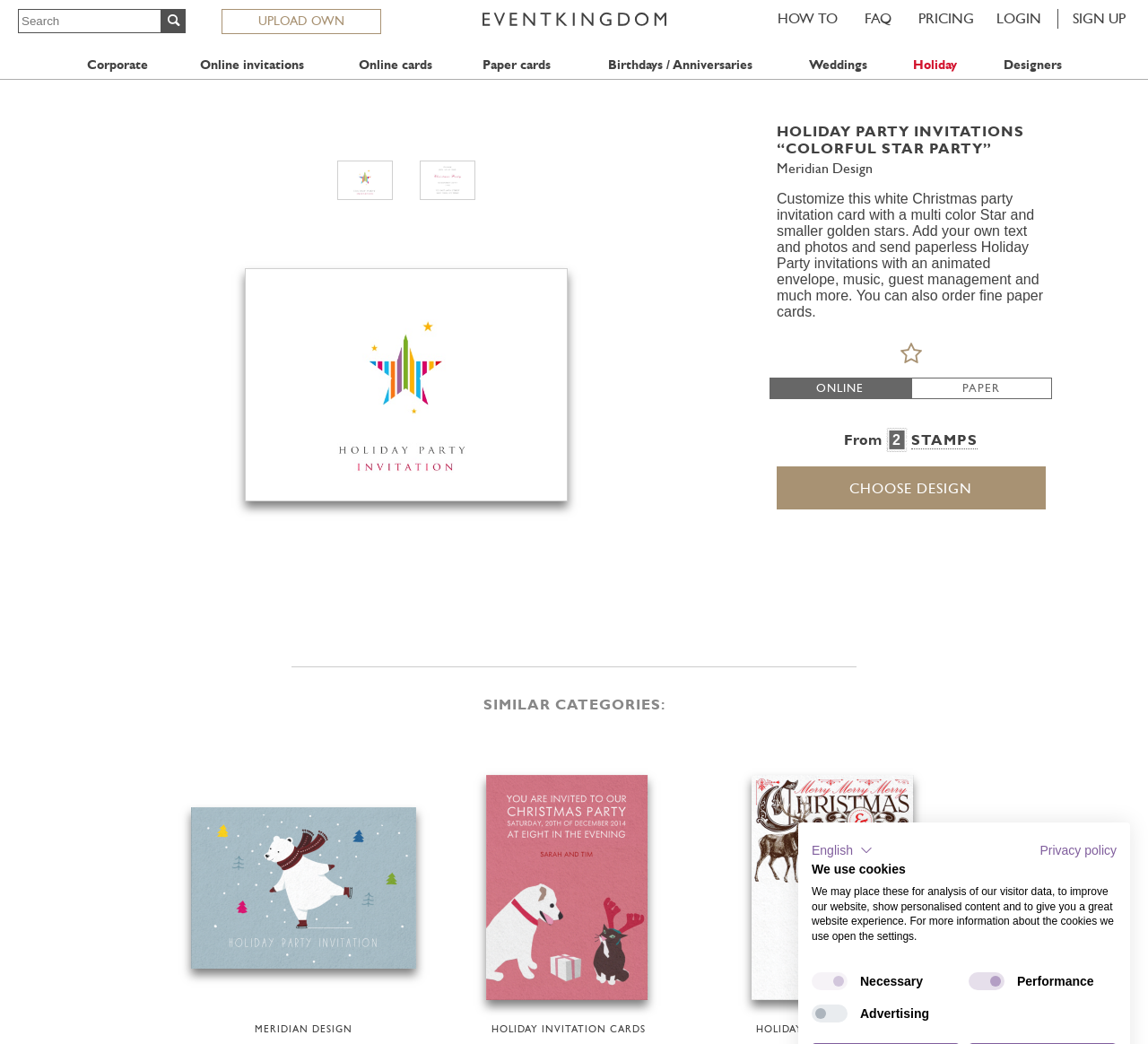Locate the bounding box coordinates of the UI element described by: "parent_node: ONLINEPAPER". The bounding box coordinates should consist of four float numbers between 0 and 1, i.e., [left, top, right, bottom].

[0.67, 0.327, 0.916, 0.362]